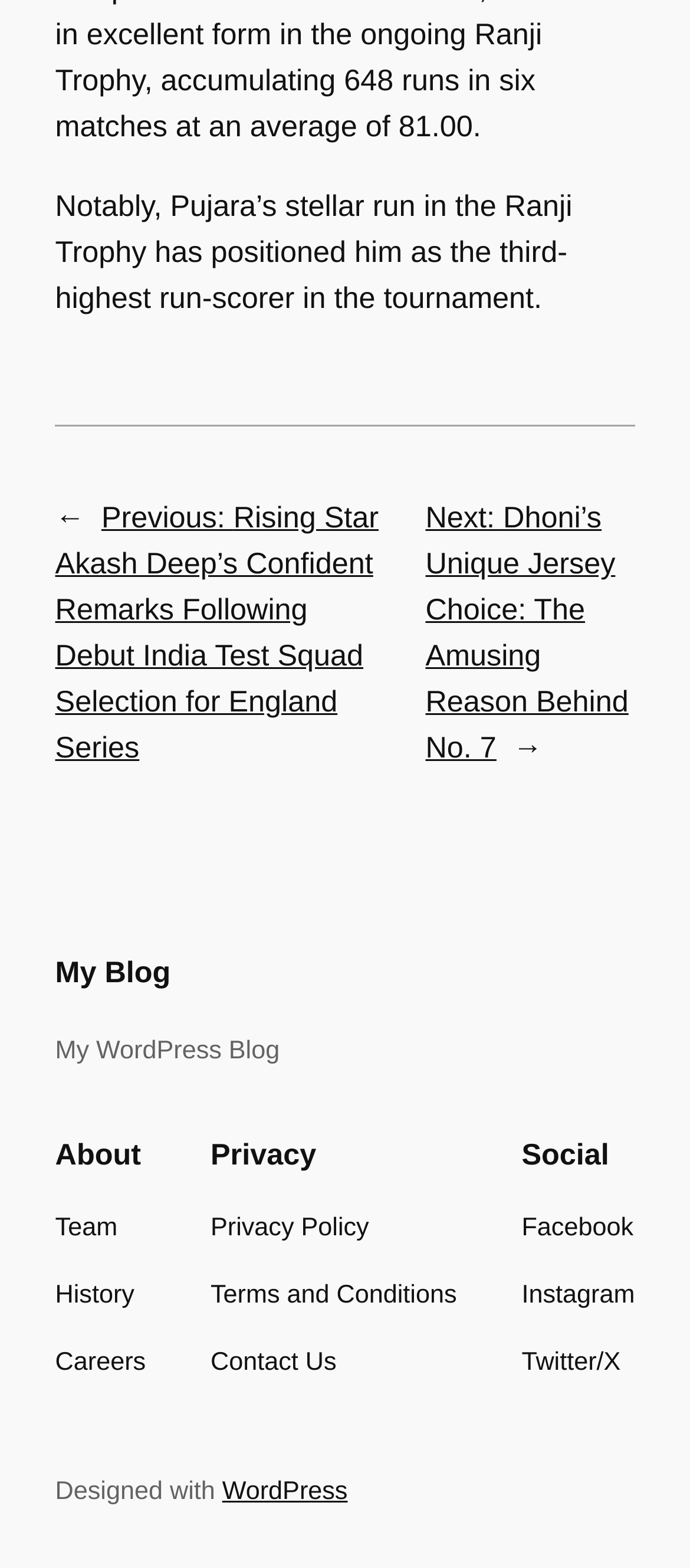Identify the bounding box coordinates of the region I need to click to complete this instruction: "go to previous post".

[0.08, 0.32, 0.549, 0.488]